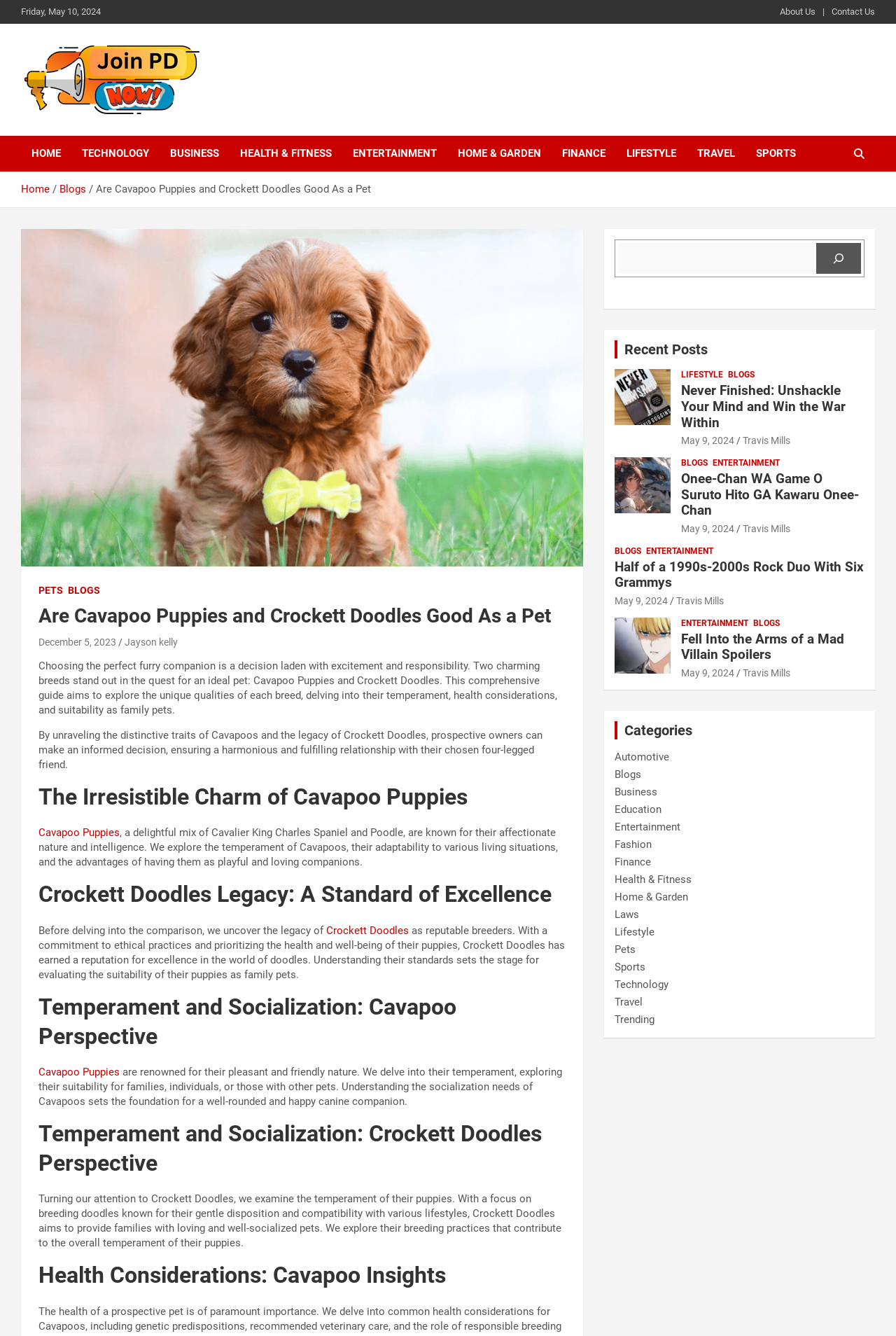Locate the bounding box coordinates for the element described below: "Finance". The coordinates must be four float values between 0 and 1, formatted as [left, top, right, bottom].

[0.686, 0.64, 0.727, 0.65]